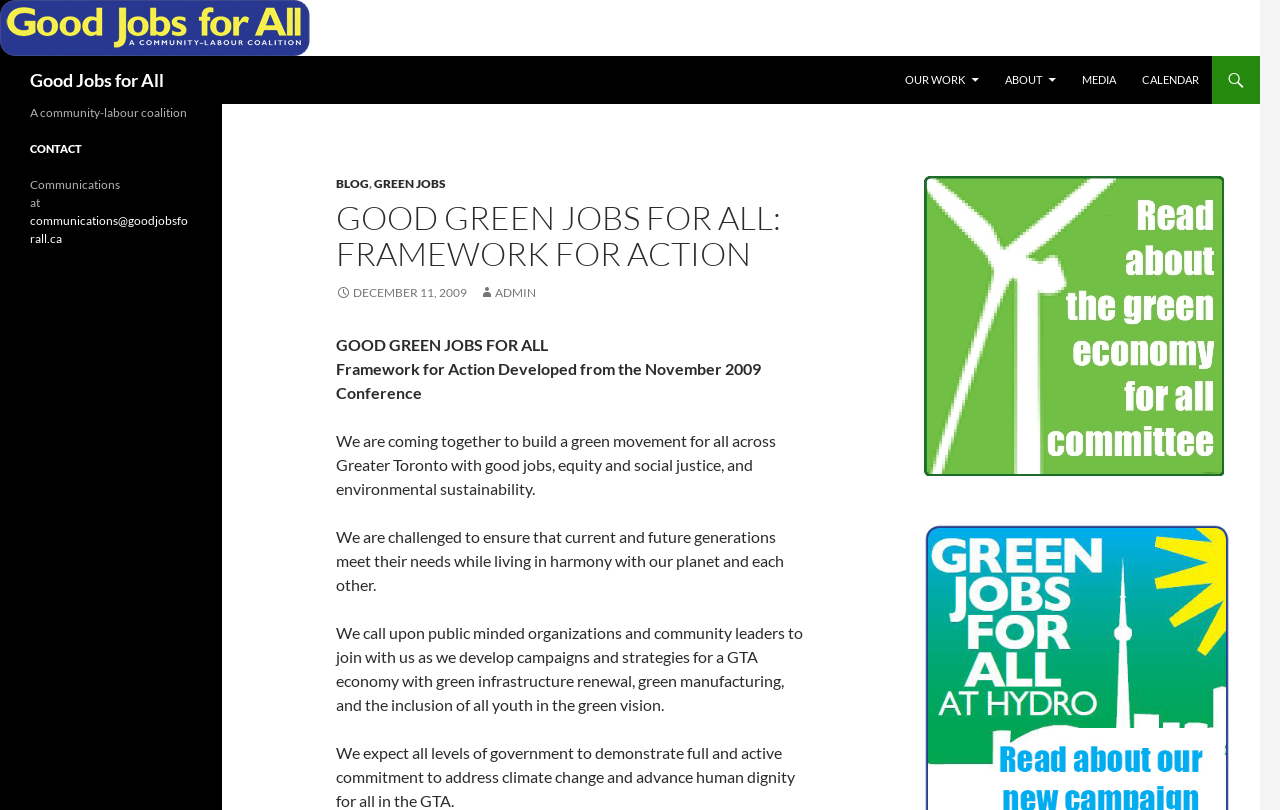Provide the bounding box coordinates of the UI element that matches the description: "Media".

[0.836, 0.069, 0.881, 0.128]